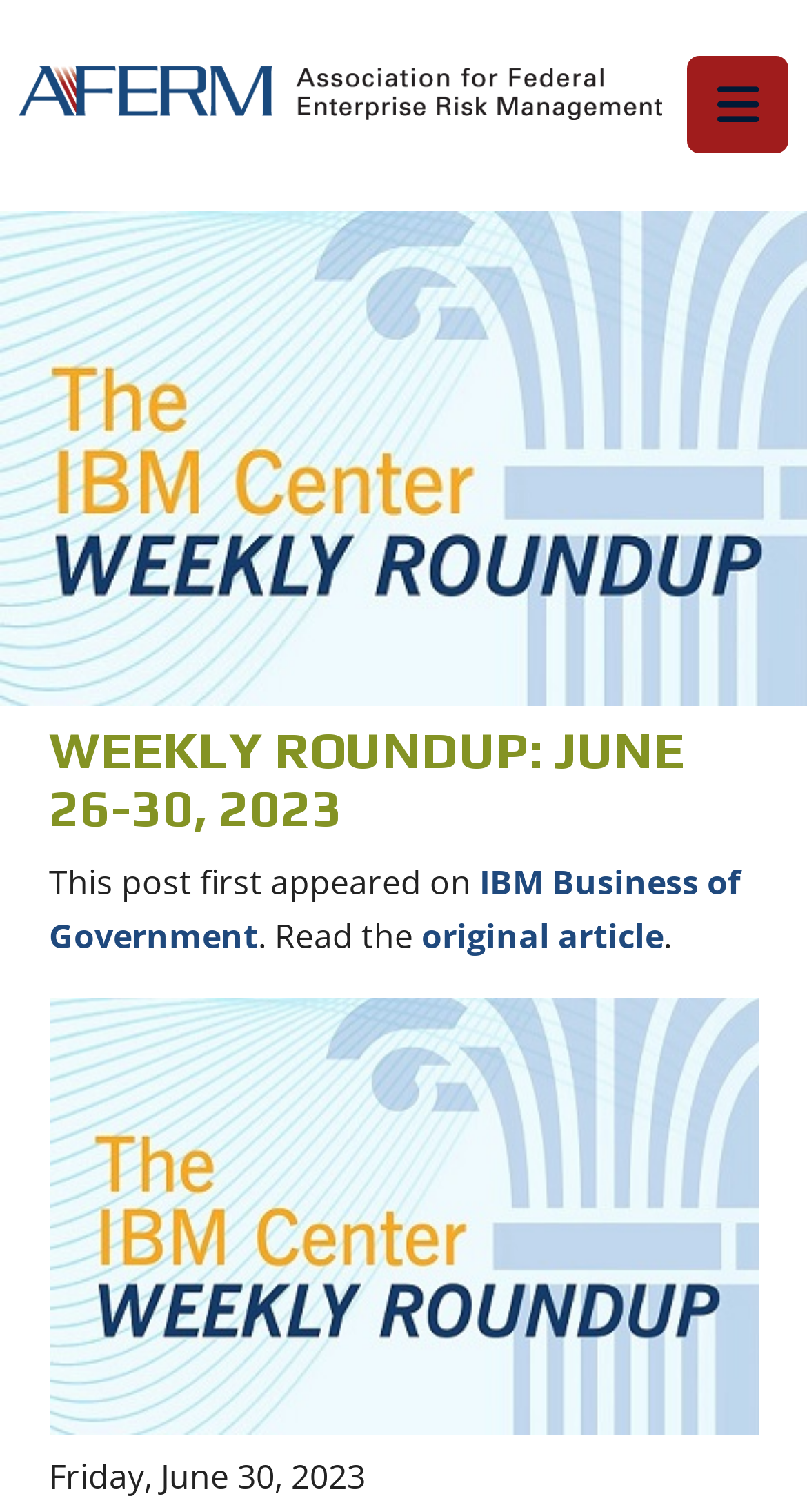What is the date of the original article?
Look at the image and provide a detailed response to the question.

I found the answer by looking at the StaticText element with the text 'Friday, June 30, 2023' which is located below the heading 'WEEKLY ROUNDUP: JUNE 26-30, 2023'.